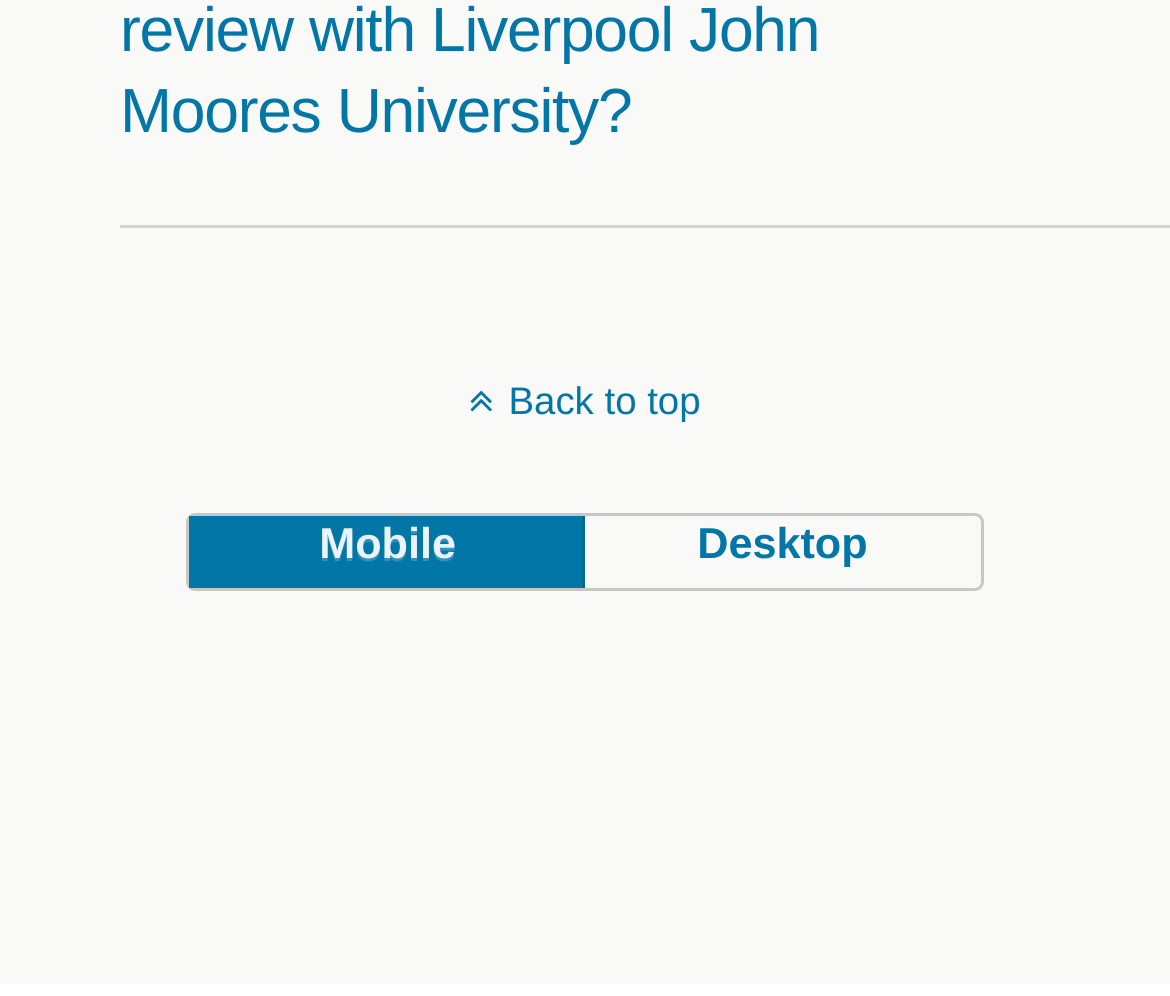Identify the bounding box coordinates for the UI element described by the following text: "desktop". Provide the coordinates as four float numbers between 0 and 1, in the format [left, top, right, bottom].

[0.497, 0.519, 0.837, 0.591]